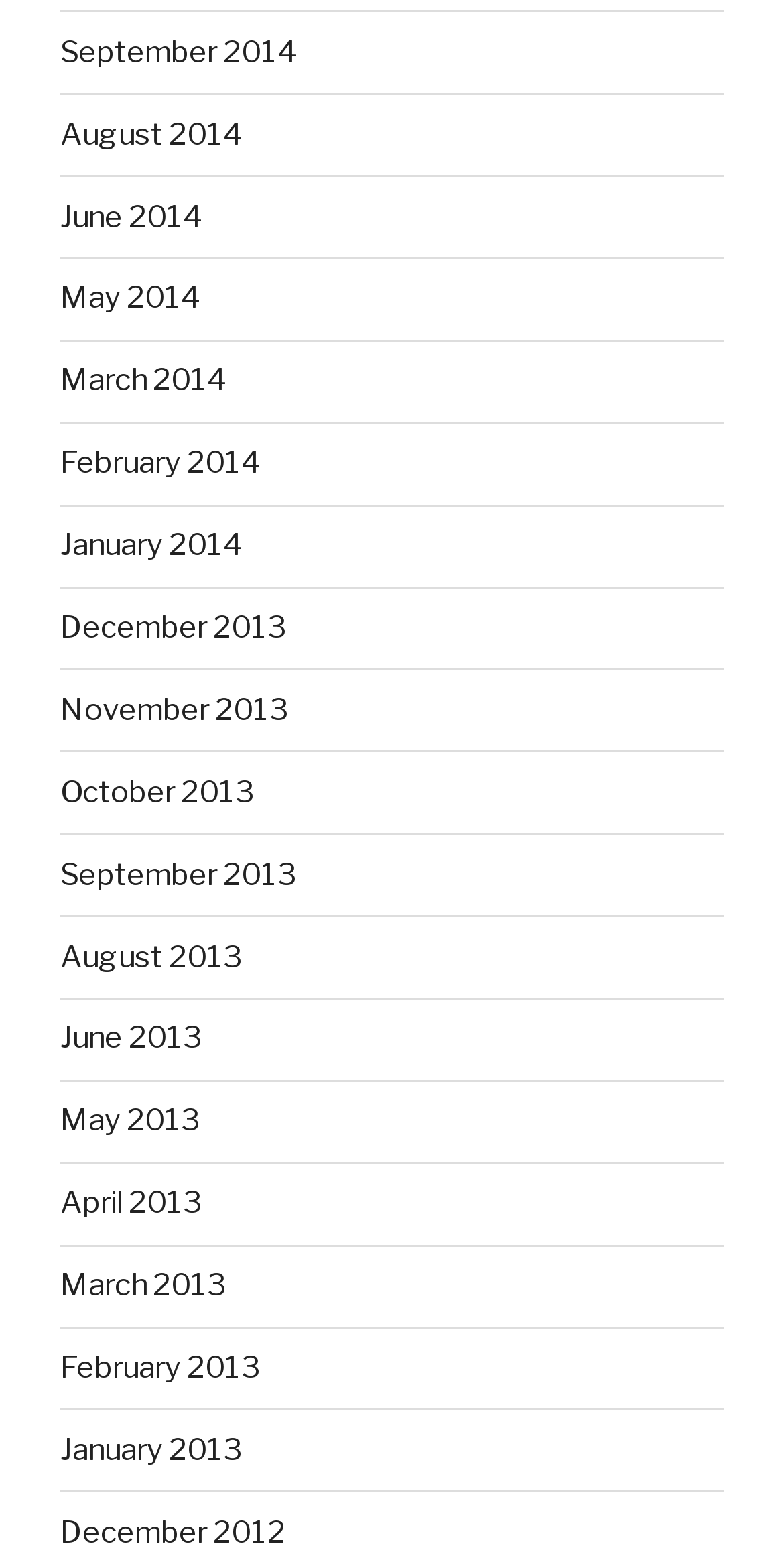What is the latest month listed in 2013?
Give a single word or phrase as your answer by examining the image.

September 2013